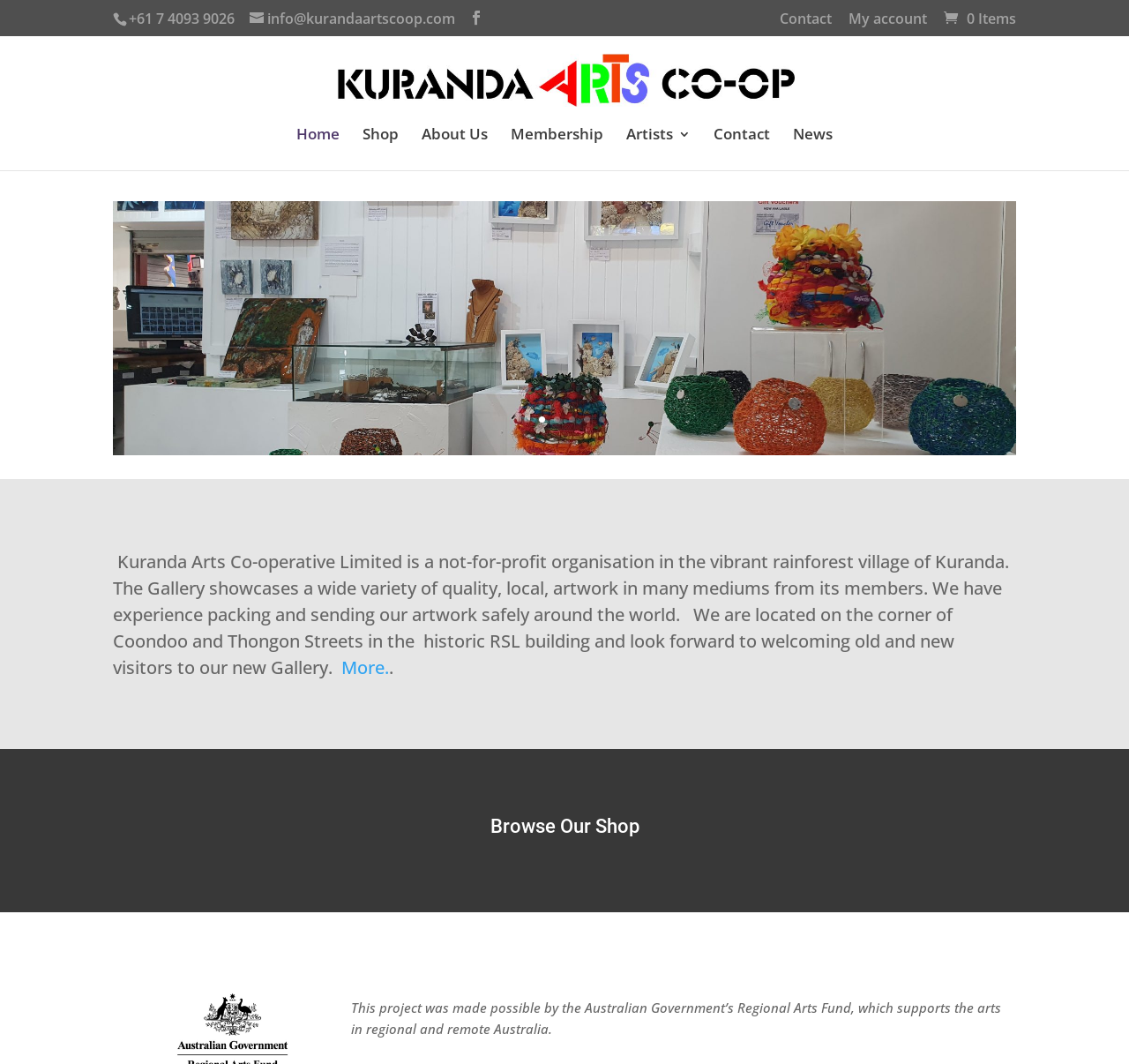Please determine the bounding box coordinates of the element to click in order to execute the following instruction: "Call the phone number". The coordinates should be four float numbers between 0 and 1, specified as [left, top, right, bottom].

[0.114, 0.008, 0.208, 0.027]